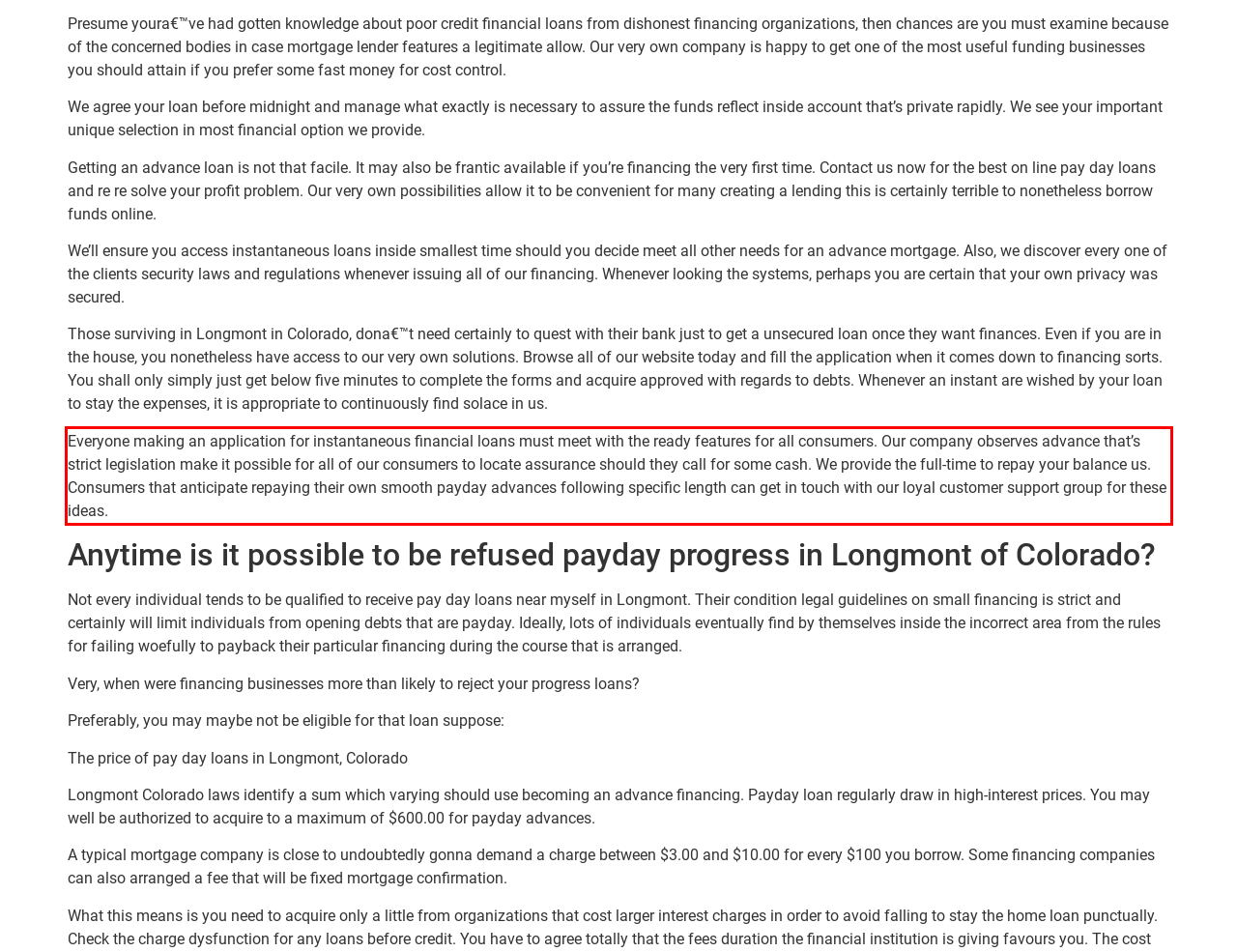Please identify and extract the text from the UI element that is surrounded by a red bounding box in the provided webpage screenshot.

Everyone making an application for instantaneous financial loans must meet with the ready features for all consumers. Our company observes advance that’s strict legislation make it possible for all of our consumers to locate assurance should they call for some cash. We provide the full-time to repay your balance us. Consumers that anticipate repaying their own smooth payday advances following specific length can get in touch with our loyal customer support group for these ideas.